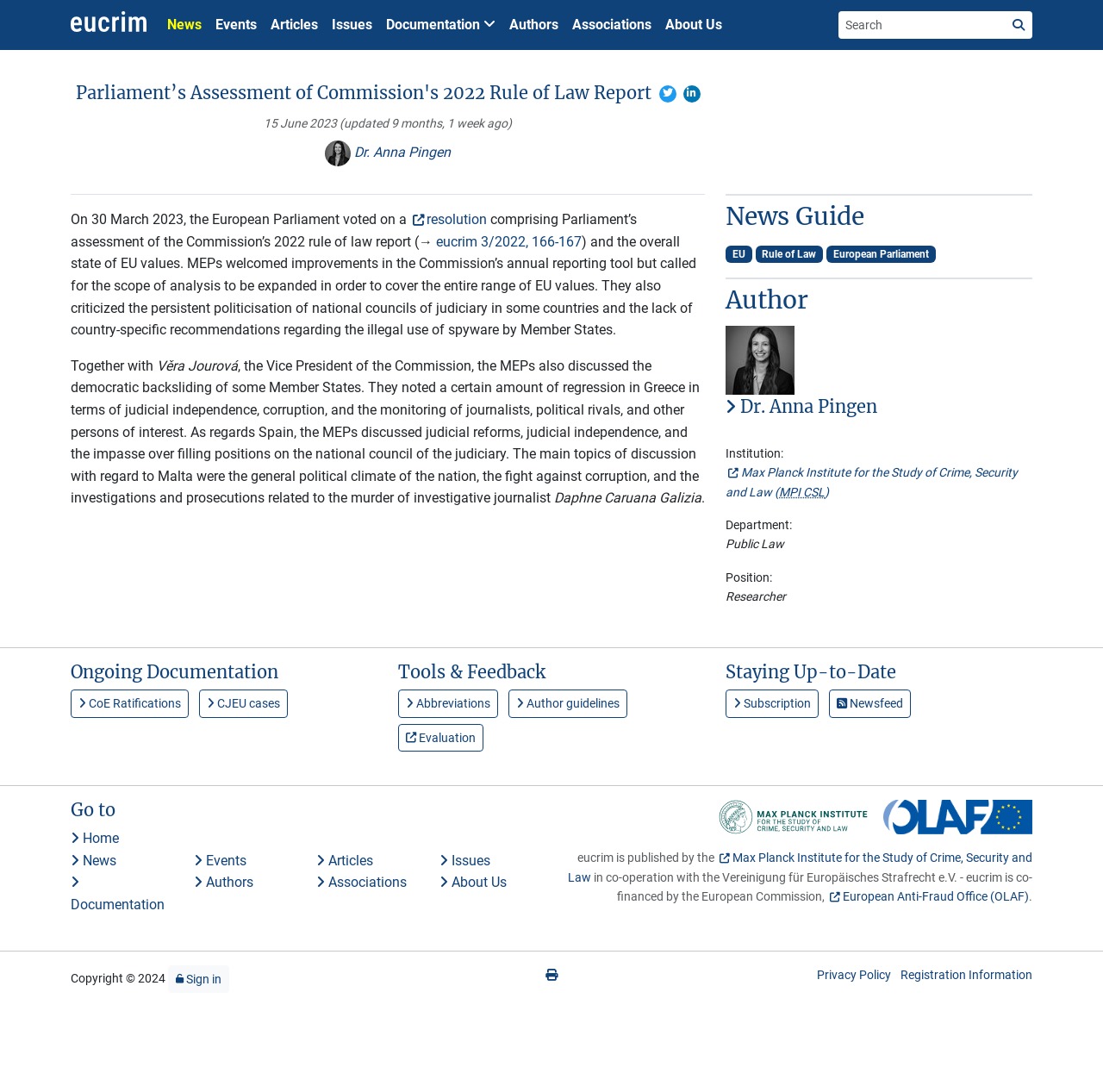Could you specify the bounding box coordinates for the clickable section to complete the following instruction: "View the documentation"?

[0.343, 0.006, 0.455, 0.039]